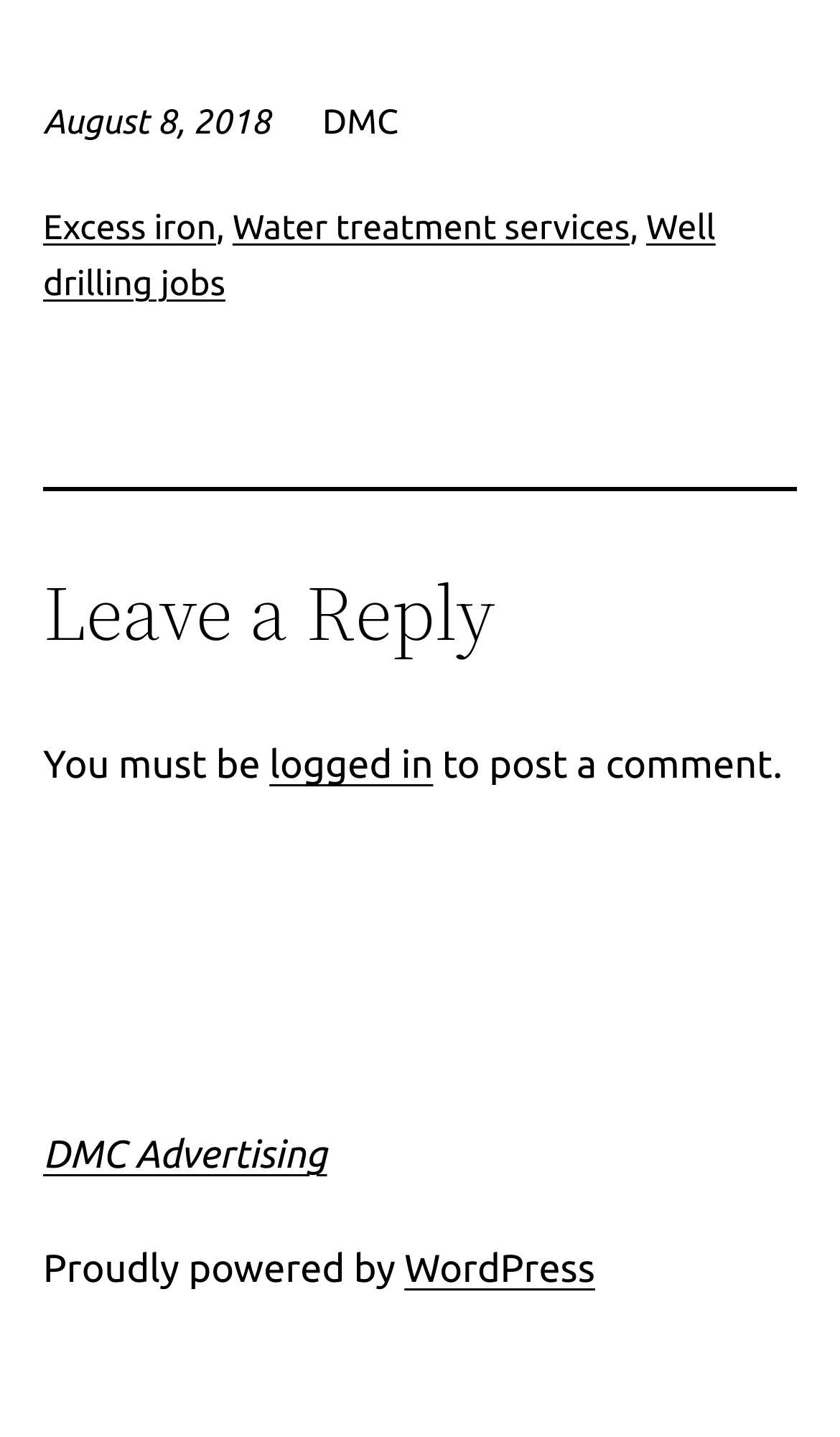Using the element description provided, determine the bounding box coordinates in the format (top-left x, top-left y, bottom-right x, bottom-right y). Ensure that all values are floating point numbers between 0 and 1. Element description: Well drilling jobs

[0.051, 0.146, 0.852, 0.211]